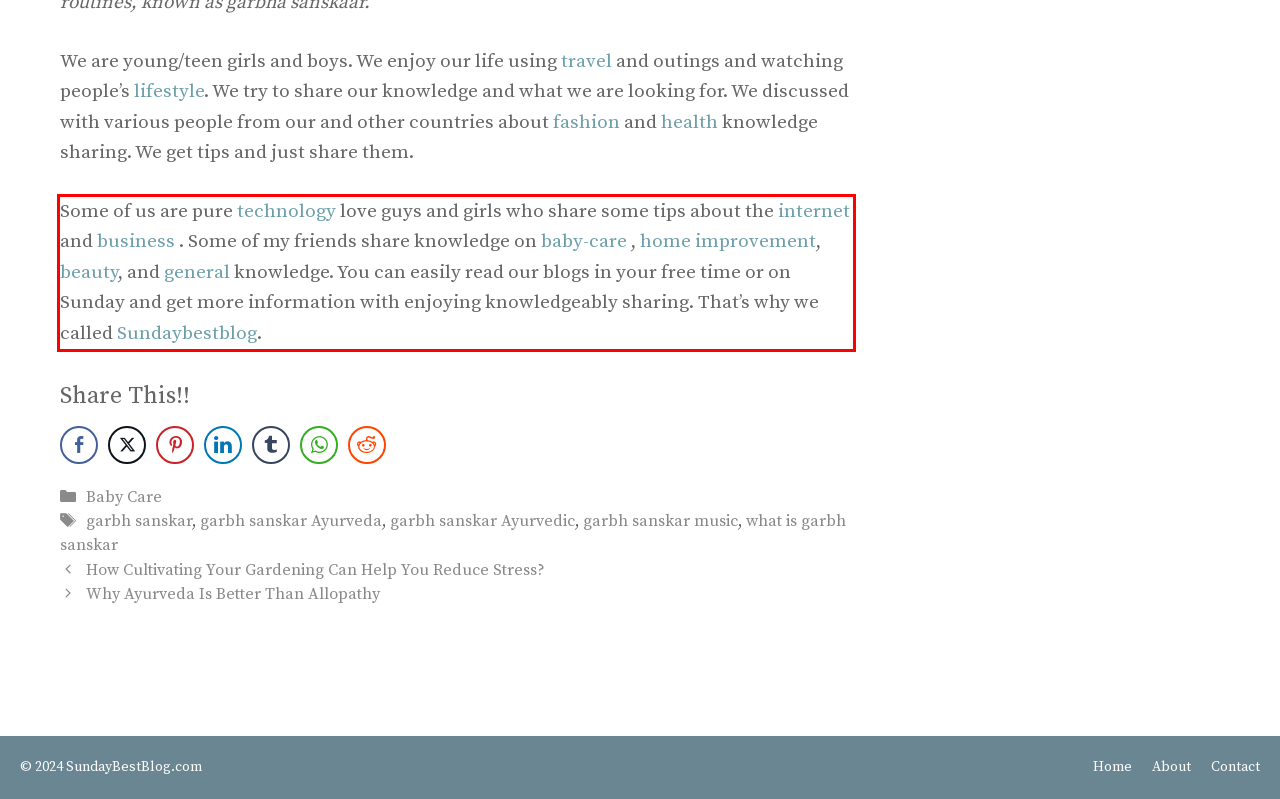Analyze the red bounding box in the provided webpage screenshot and generate the text content contained within.

Some of us are pure technology love guys and girls who share some tips about the internet and business . Some of my friends share knowledge on baby-care , home improvement, beauty, and general knowledge. You can easily read our blogs in your free time or on Sunday and get more information with enjoying knowledgeably sharing. That’s why we called Sundaybestblog.